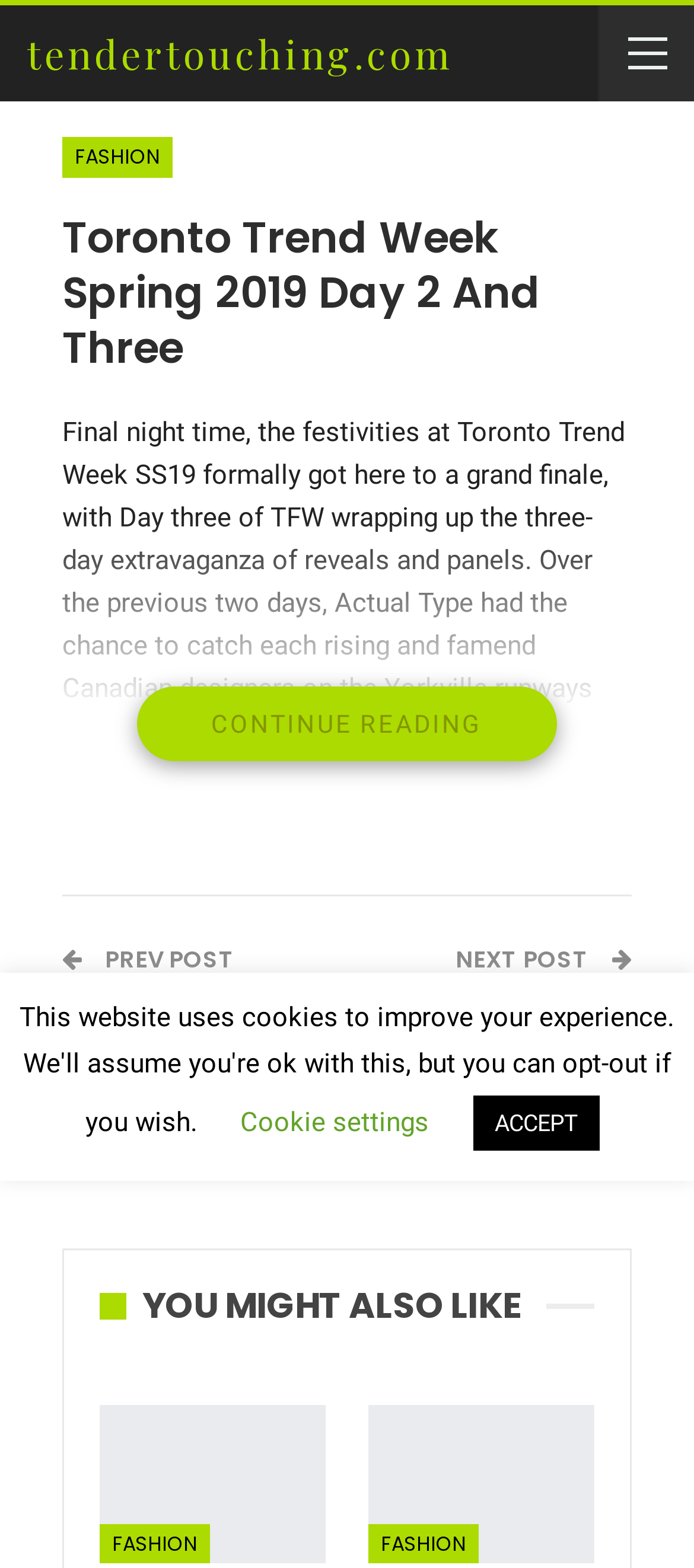What is the category of the article?
Look at the image and provide a detailed response to the question.

The article is categorized under 'FASHION' as it is a report on a fashion event, Toronto Fashion Week, and discusses fashion trends and designers.